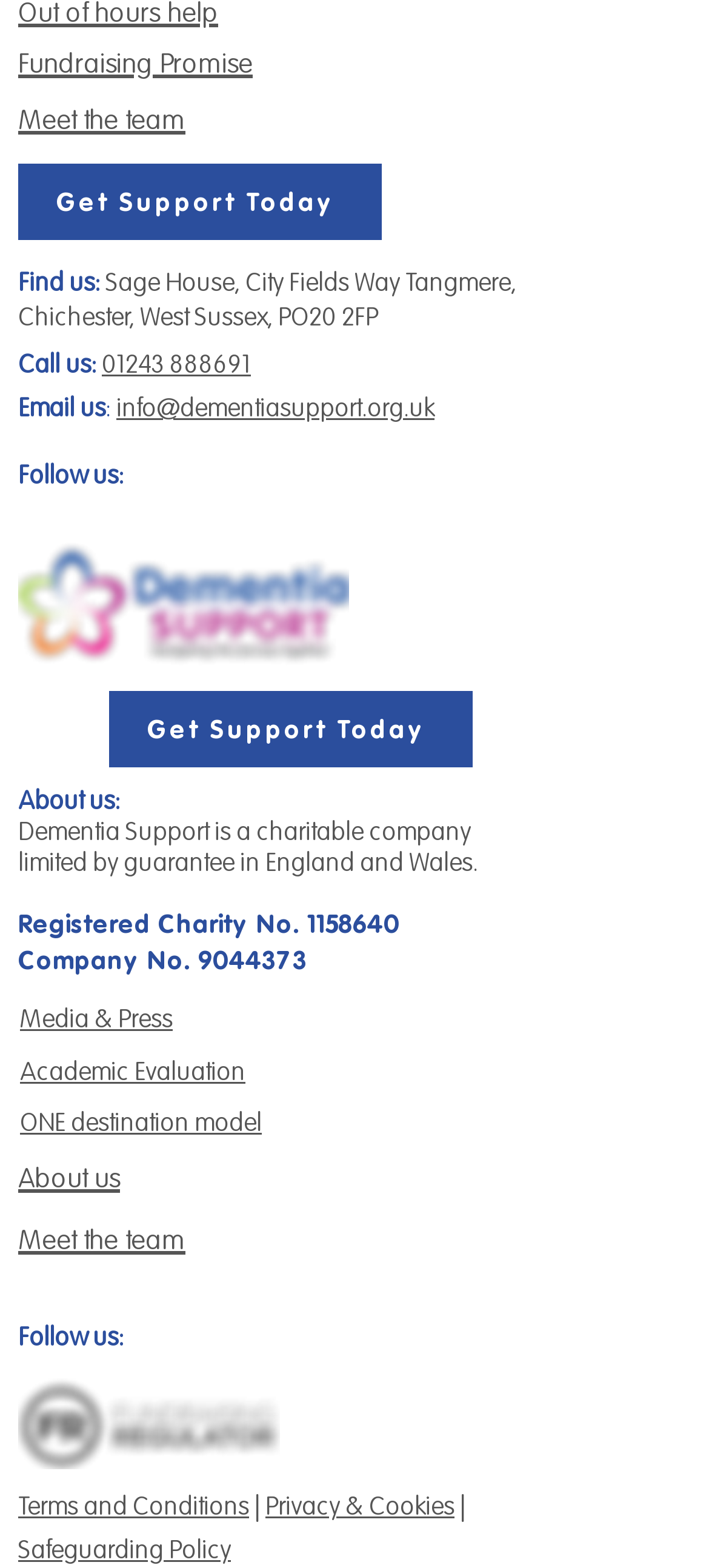Please locate the bounding box coordinates of the element that should be clicked to achieve the given instruction: "Follow us on Facebook".

[0.203, 0.28, 0.292, 0.321]